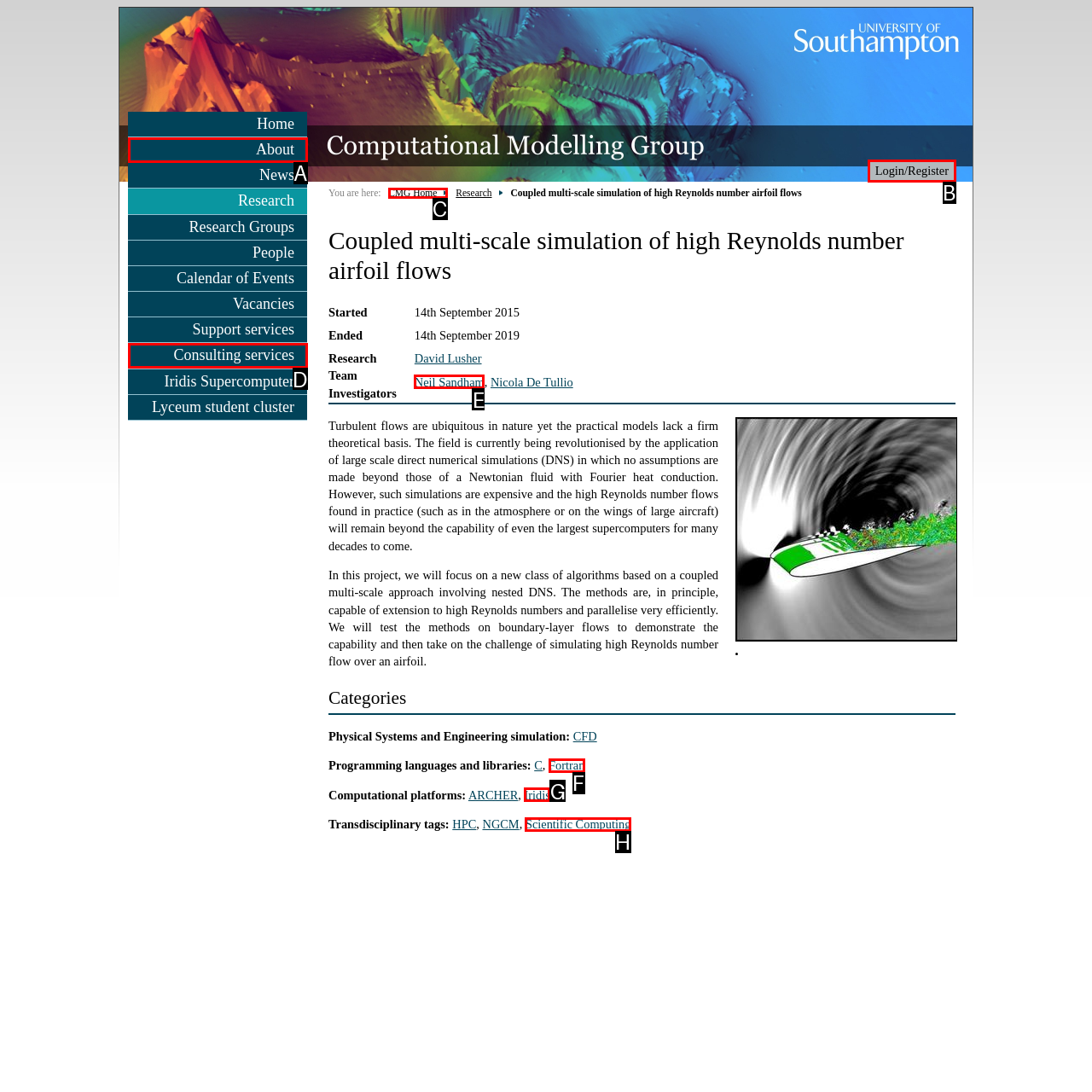Select the letter that corresponds to this element description: has been in decline
Answer with the letter of the correct option directly.

None